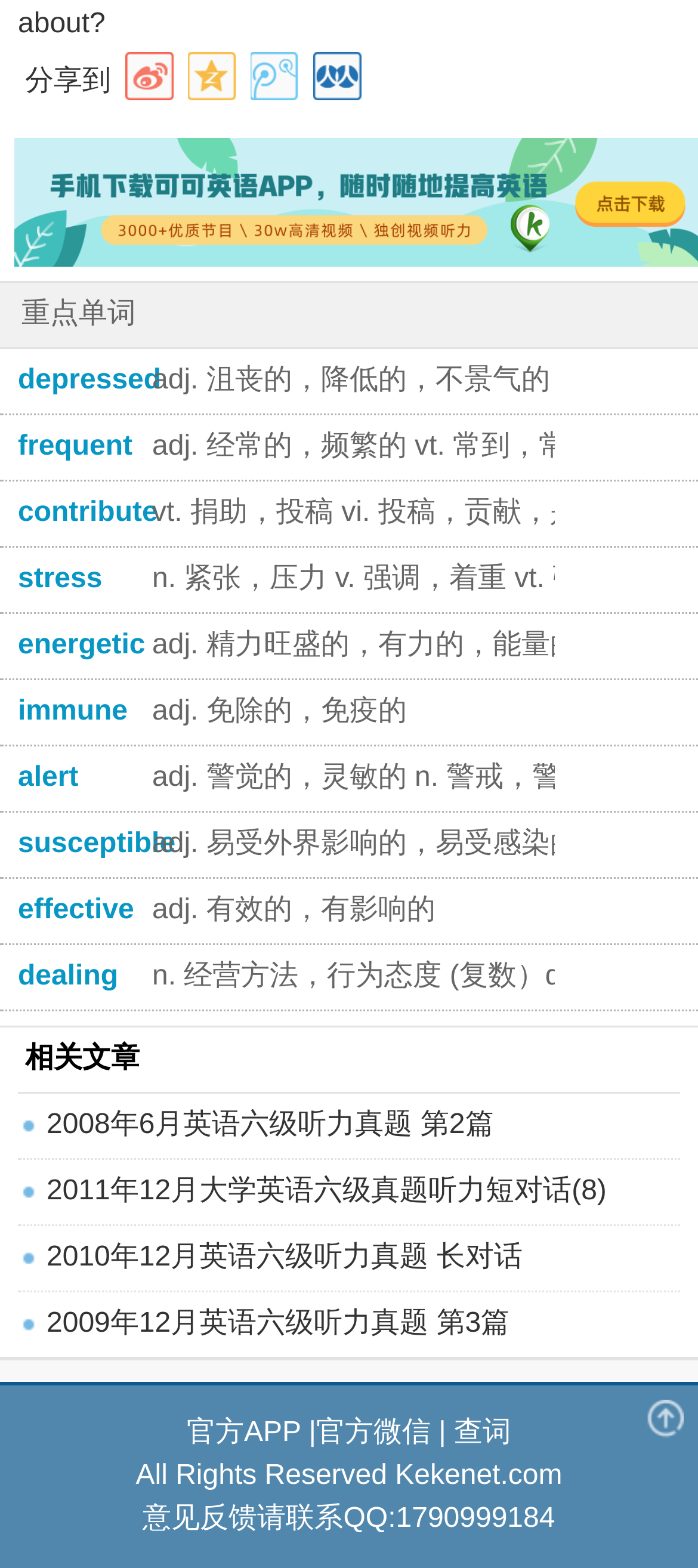Locate the bounding box coordinates of the element that needs to be clicked to carry out the instruction: "View related article". The coordinates should be given as four float numbers ranging from 0 to 1, i.e., [left, top, right, bottom].

[0.026, 0.698, 0.974, 0.739]